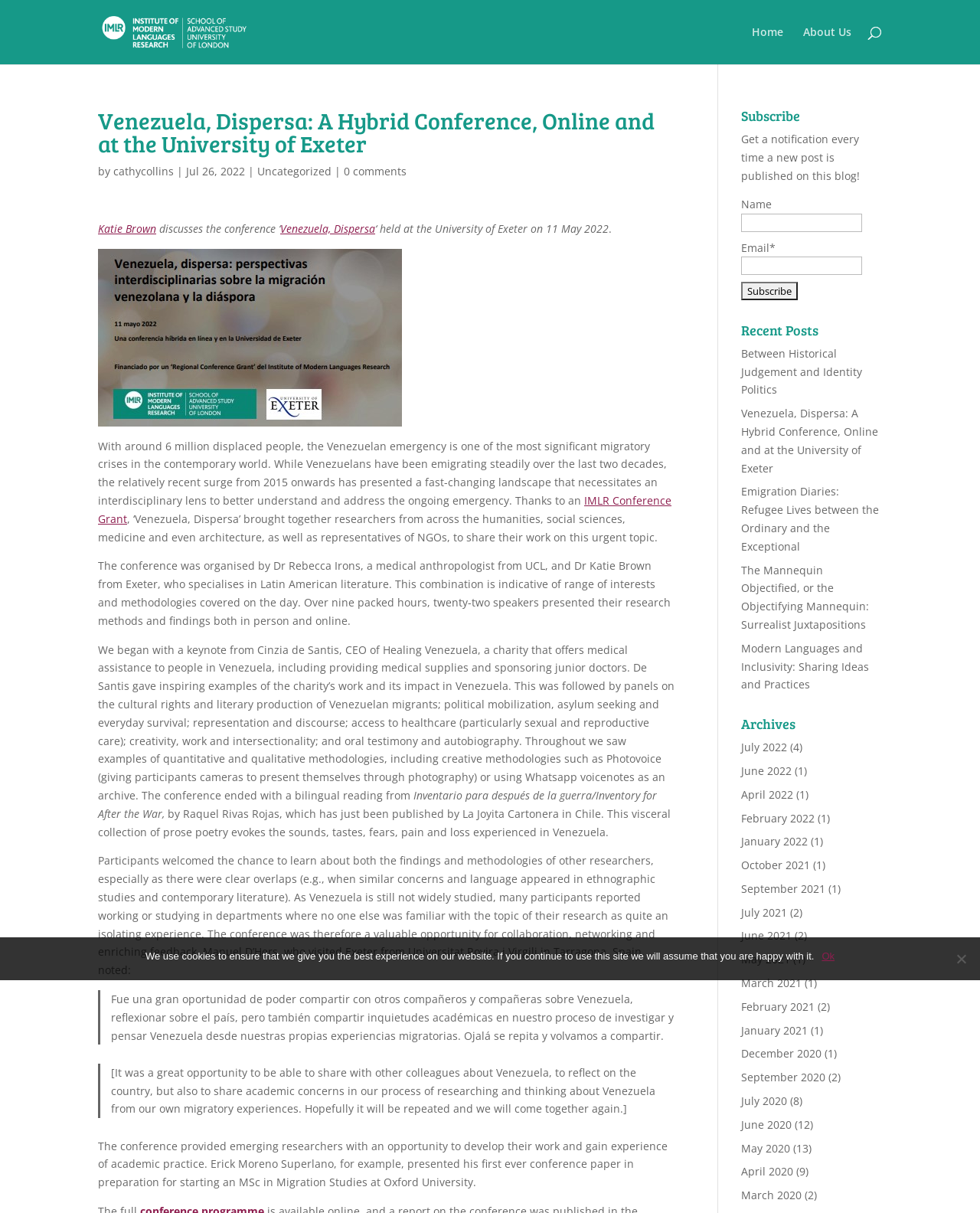Please identify the bounding box coordinates of the element I need to click to follow this instruction: "Click on the 'Subscribe' button".

[0.756, 0.232, 0.814, 0.247]